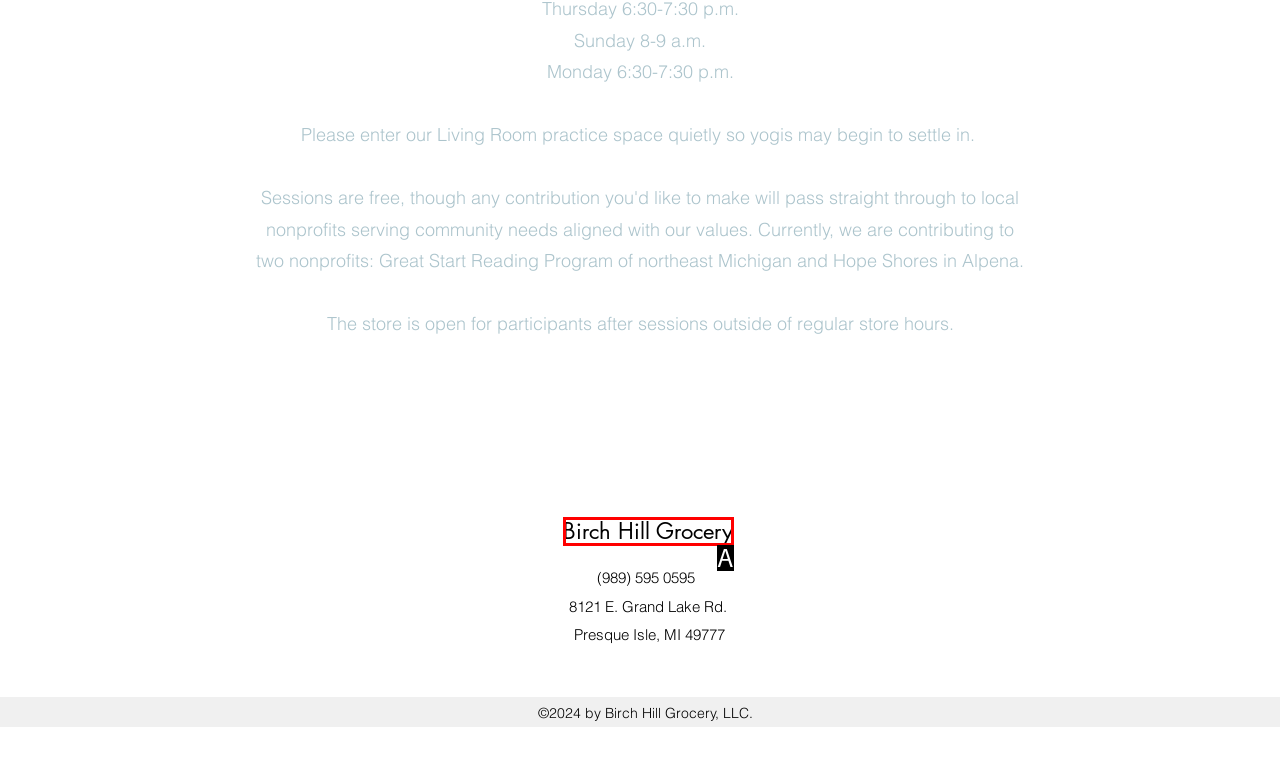Determine which option matches the description: Birch Hill Grocery. Answer using the letter of the option.

A